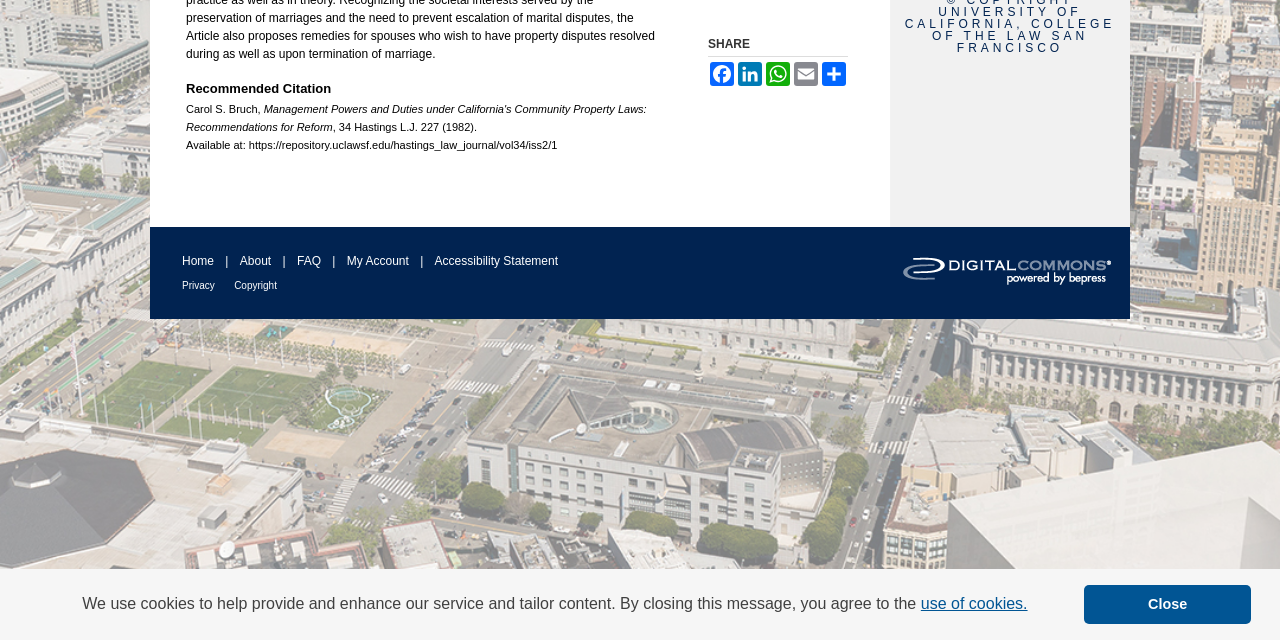Predict the bounding box of the UI element that fits this description: "LinkedIn".

[0.575, 0.097, 0.597, 0.135]